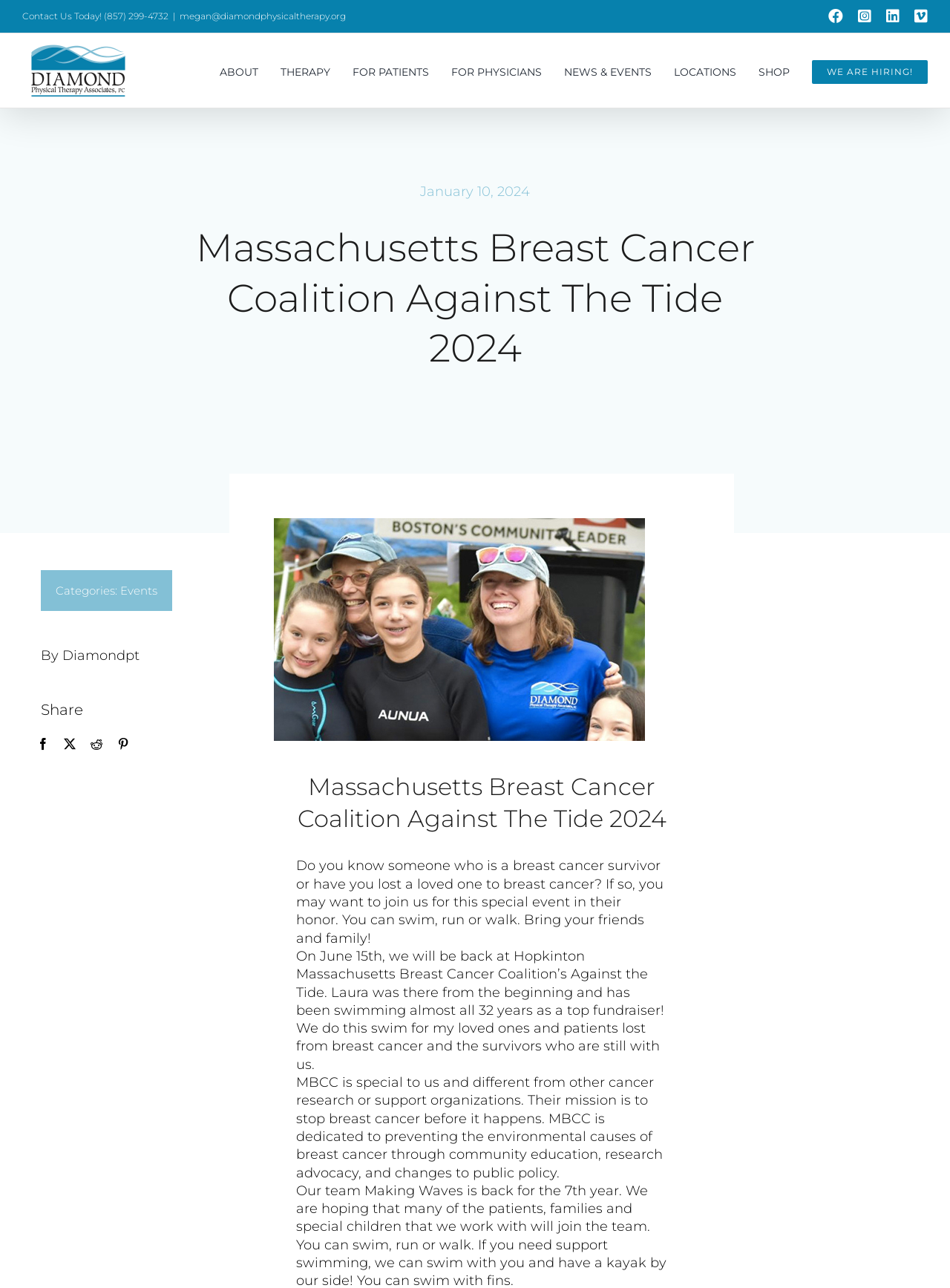Highlight the bounding box coordinates of the element you need to click to perform the following instruction: "Go to top of the page."

[0.904, 0.718, 0.941, 0.738]